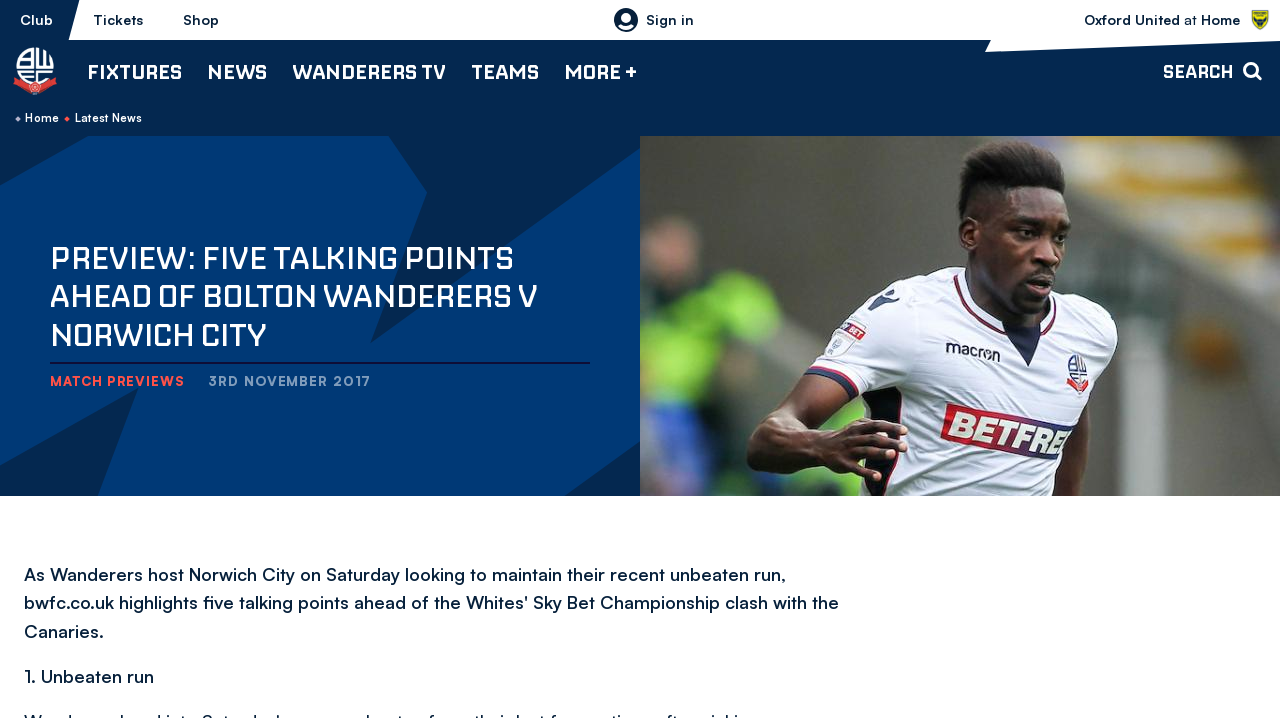Determine the bounding box coordinates of the clickable region to follow the instruction: "Click the Home link".

None